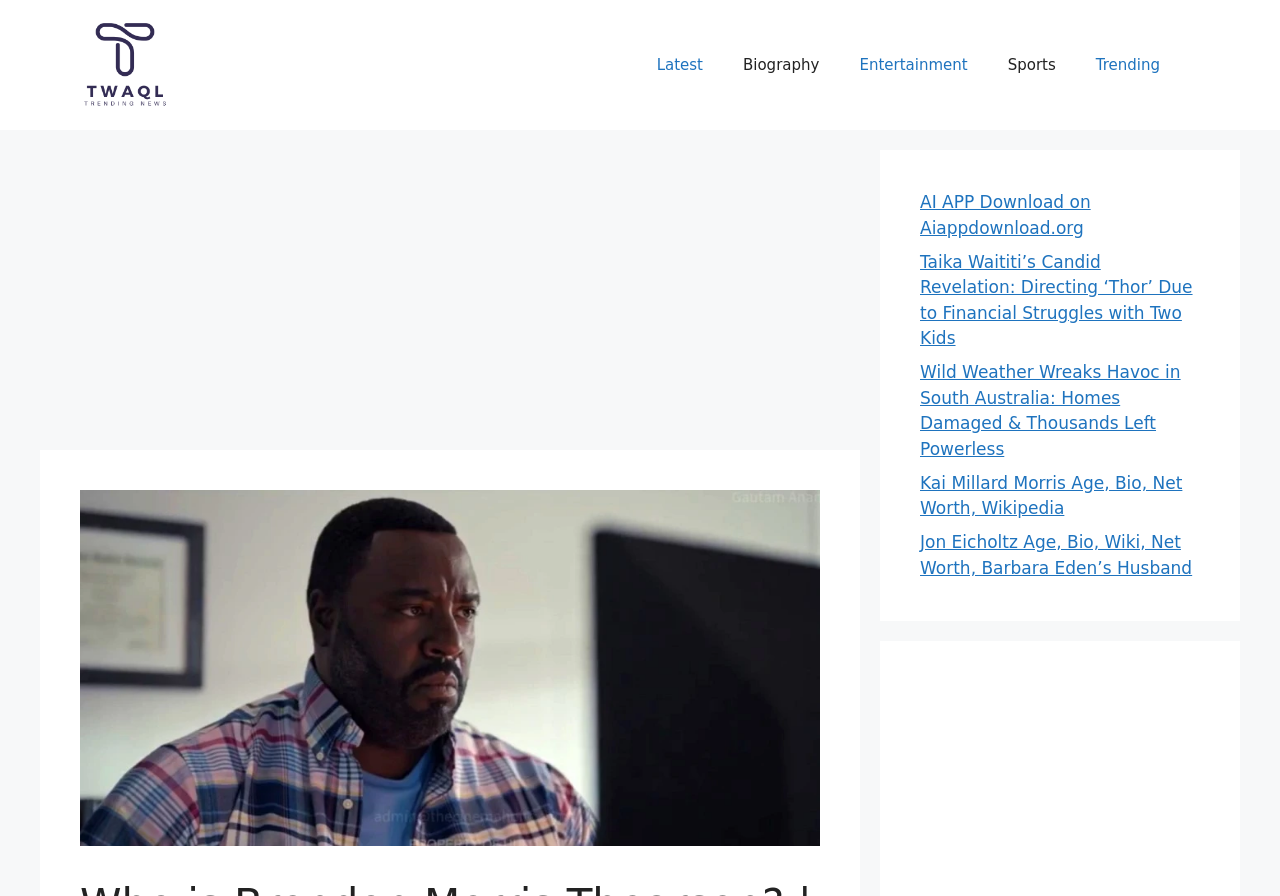Locate the bounding box coordinates of the element to click to perform the following action: 'View the 'Biography' page'. The coordinates should be given as four float values between 0 and 1, in the form of [left, top, right, bottom].

[0.565, 0.039, 0.656, 0.106]